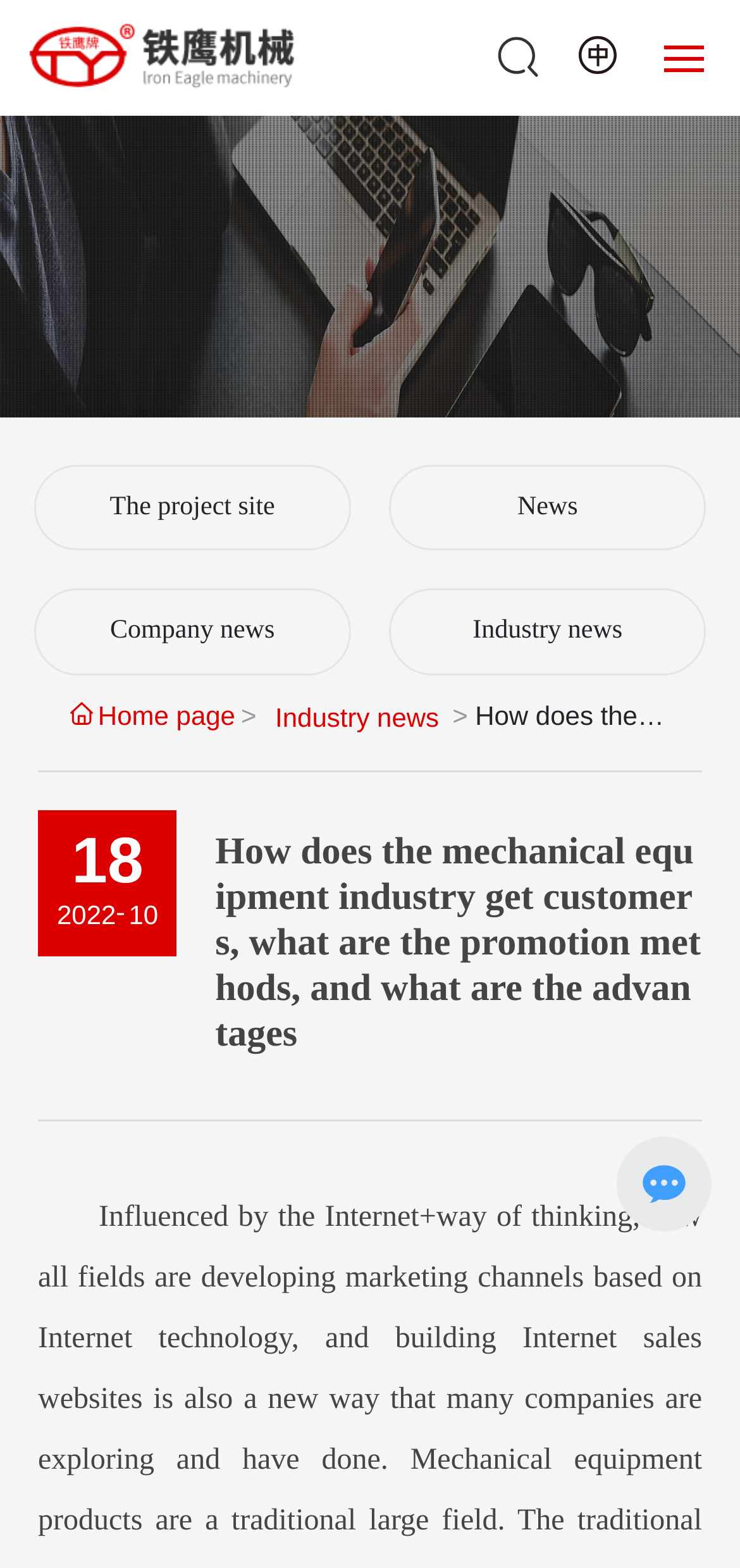Determine the coordinates of the bounding box for the clickable area needed to execute this instruction: "Click the CONTACT link".

[0.051, 0.477, 0.949, 0.503]